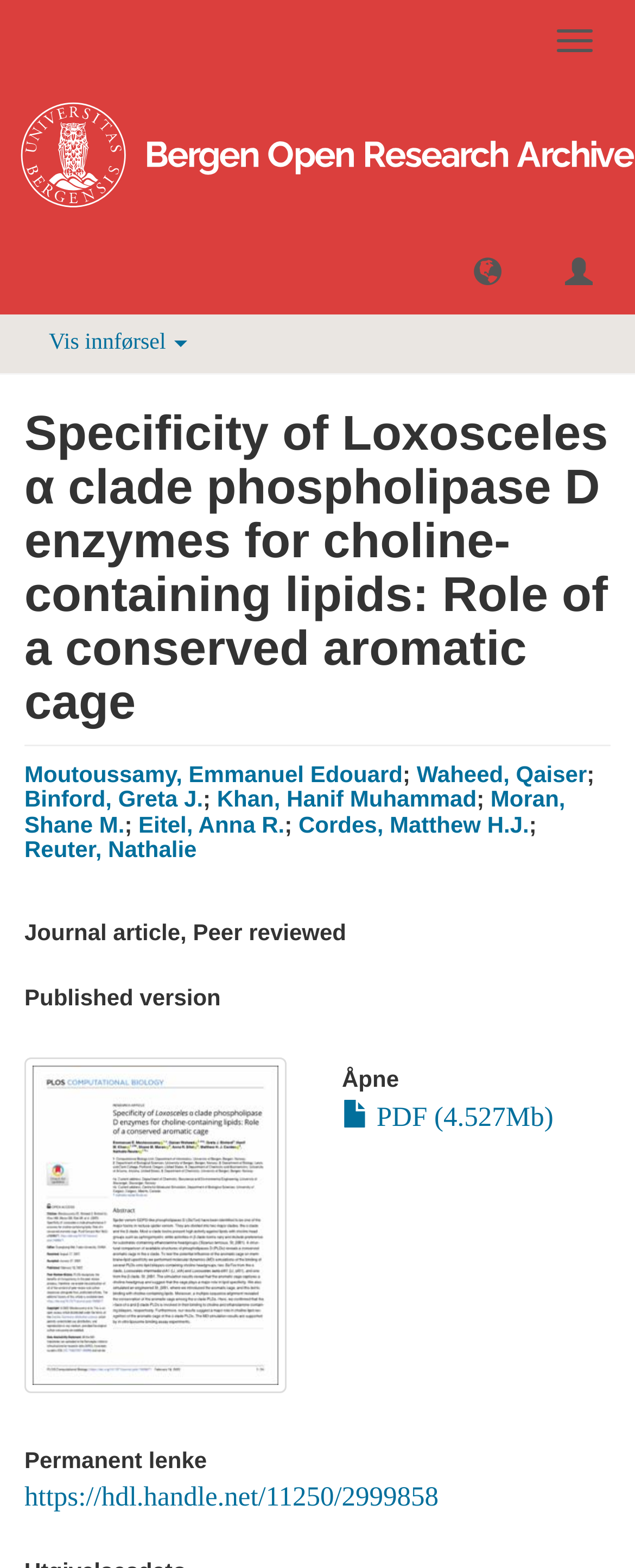What is the format of the available publication?
Please give a detailed and elaborate answer to the question based on the image.

This answer can be obtained by looking at the link 'PDF (4.527Mb)' which indicates that the publication is available in PDF format.